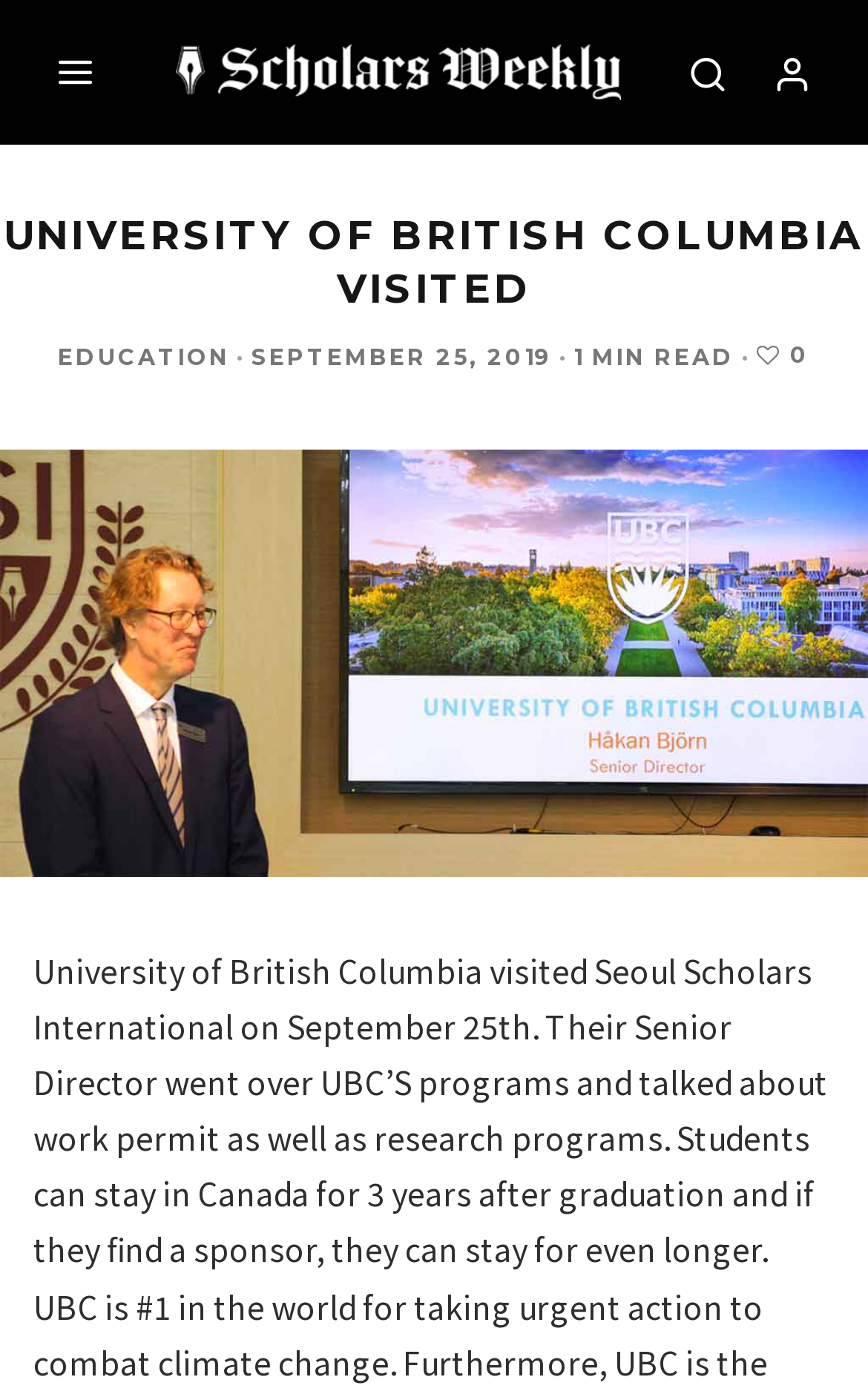Generate a comprehensive caption for the webpage you are viewing.

The webpage is titled "Scholars Weekly" and appears to be a news article or blog post from the University of British Columbia. At the top of the page, there are four links aligned horizontally, with the second link containing an image. 

Below these links, there is a prominent heading that reads "UNIVERSITY OF BRITISH COLUMBIA VISITED" in a large font size, spanning the entire width of the page. 

Underneath the heading, there is a section with a link to "EDUCATION" on the left, followed by a separator dot, a timestamp "SEPTEMBER 25, 2019", and another separator dot. To the right of this section, there is a text "1 MIN READ" indicating the estimated time required to read the article. 

Finally, there is a link with the text "0" at the far right of this section. The overall layout suggests that this webpage is a news article or blog post with a clear title, timestamp, and estimated reading time.